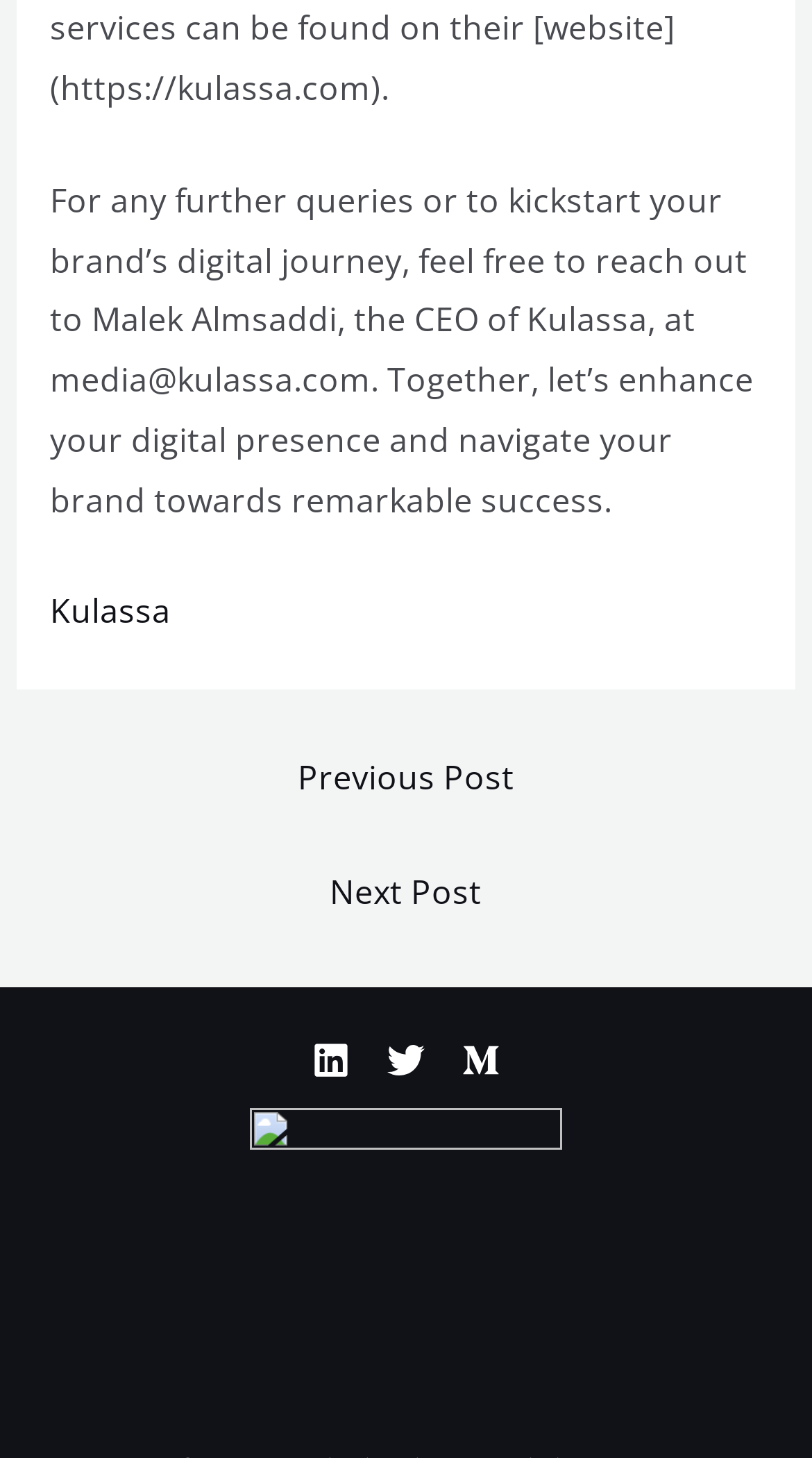Who is the CEO of Kulassa?
Utilize the information in the image to give a detailed answer to the question.

The CEO of Kulassa is mentioned in the static text at the top of the page, which provides contact information for further queries or to kickstart a brand's digital journey.